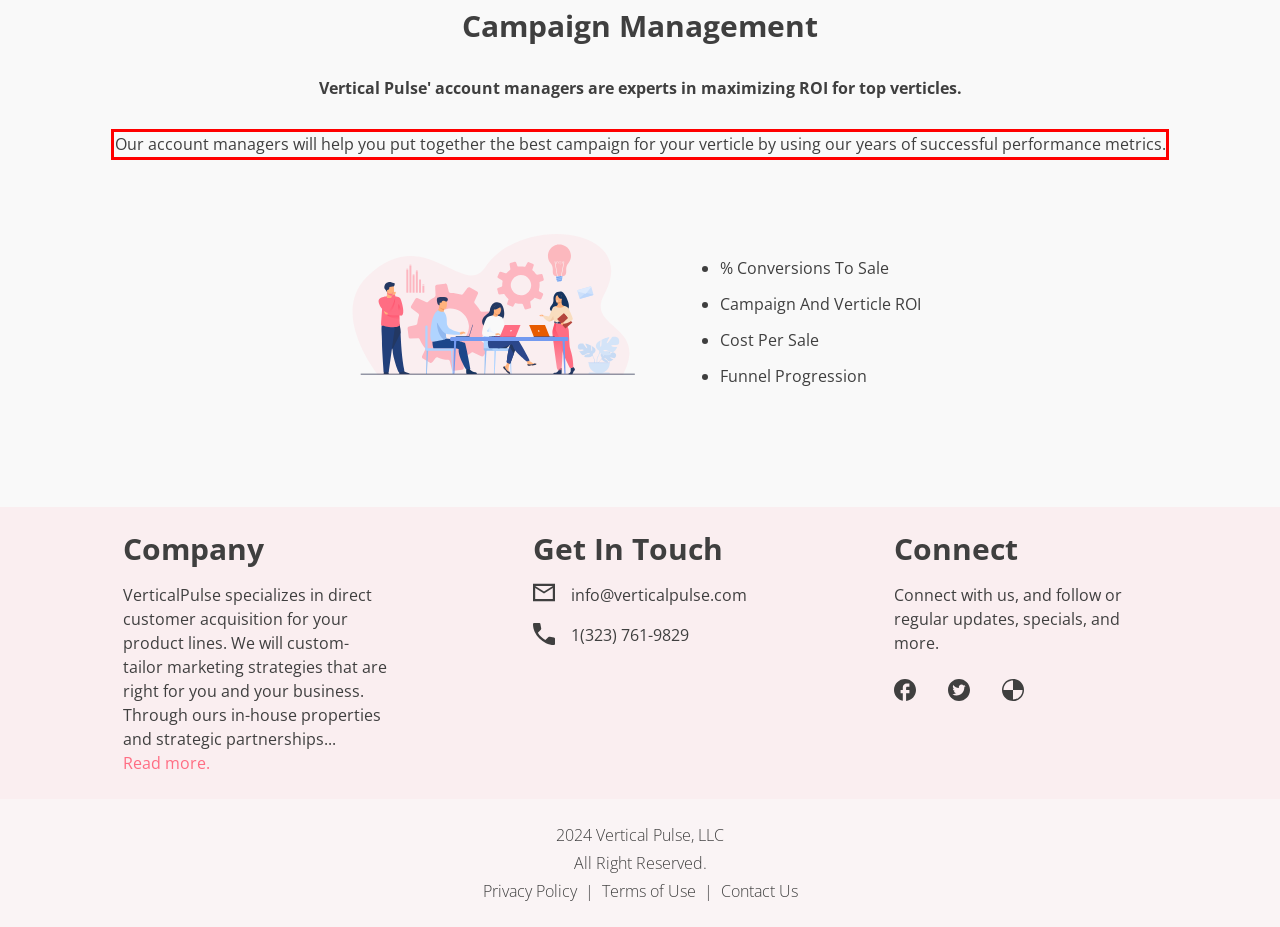You are given a screenshot showing a webpage with a red bounding box. Perform OCR to capture the text within the red bounding box.

Our account managers will help you put together the best campaign for your verticle by using our years of successful performance metrics.